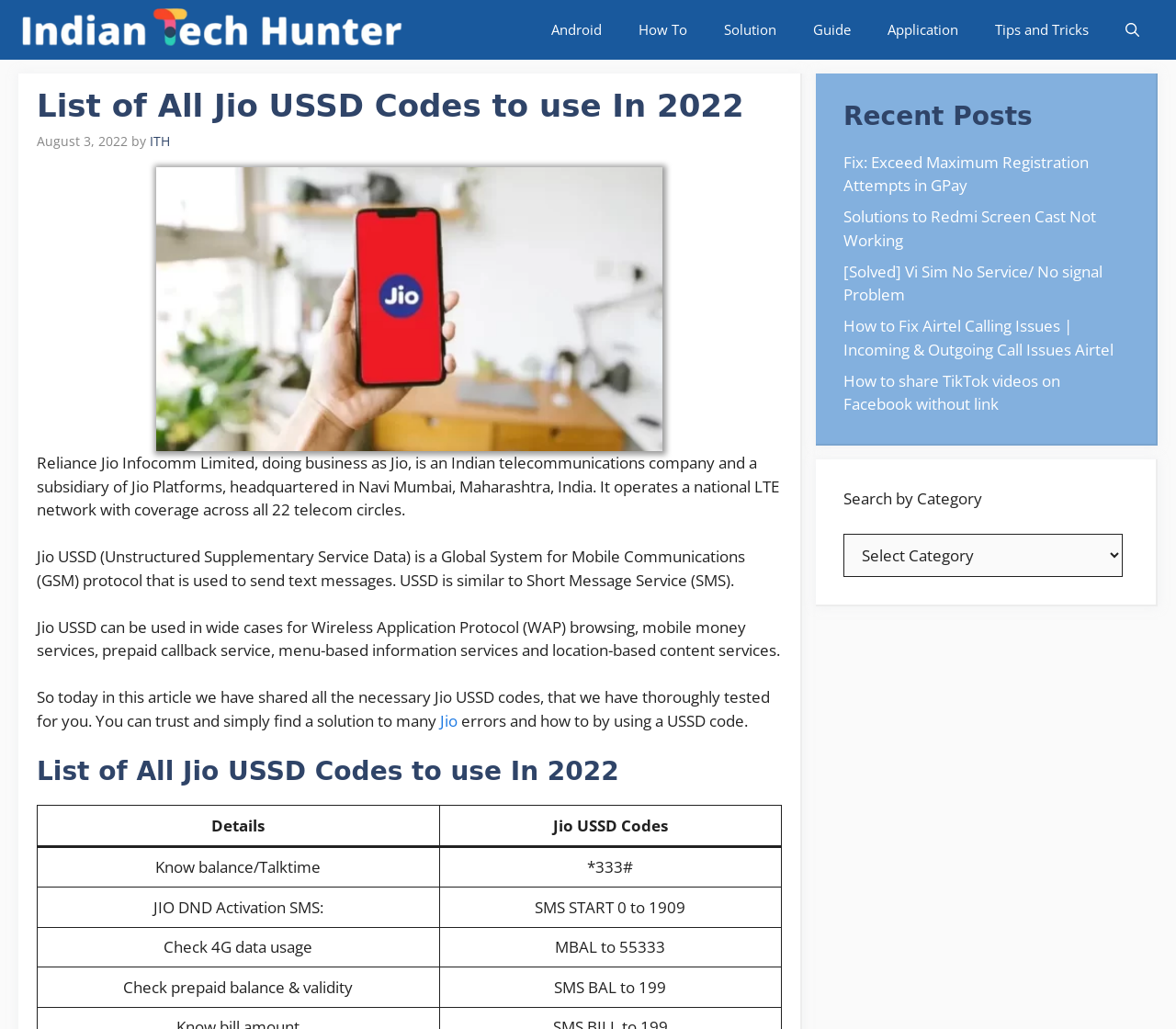What is the author of the article on the webpage?
From the details in the image, provide a complete and detailed answer to the question.

The webpage has a header section that mentions the author of the article as 'ITH', which is an abbreviation for Indian Tech Hunter.